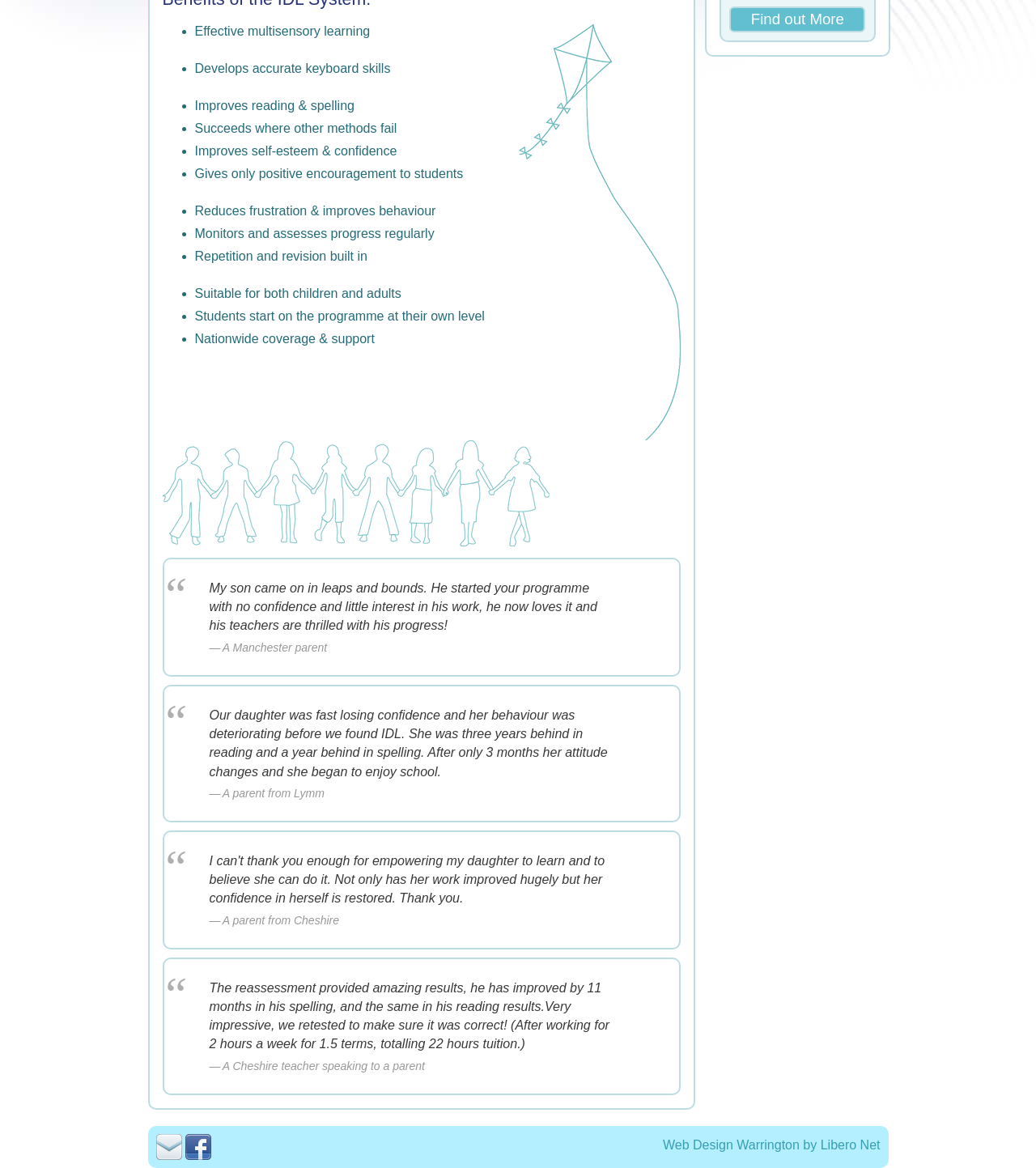Determine the bounding box coordinates for the UI element matching this description: "Web Design Warrington".

[0.64, 0.974, 0.775, 0.986]